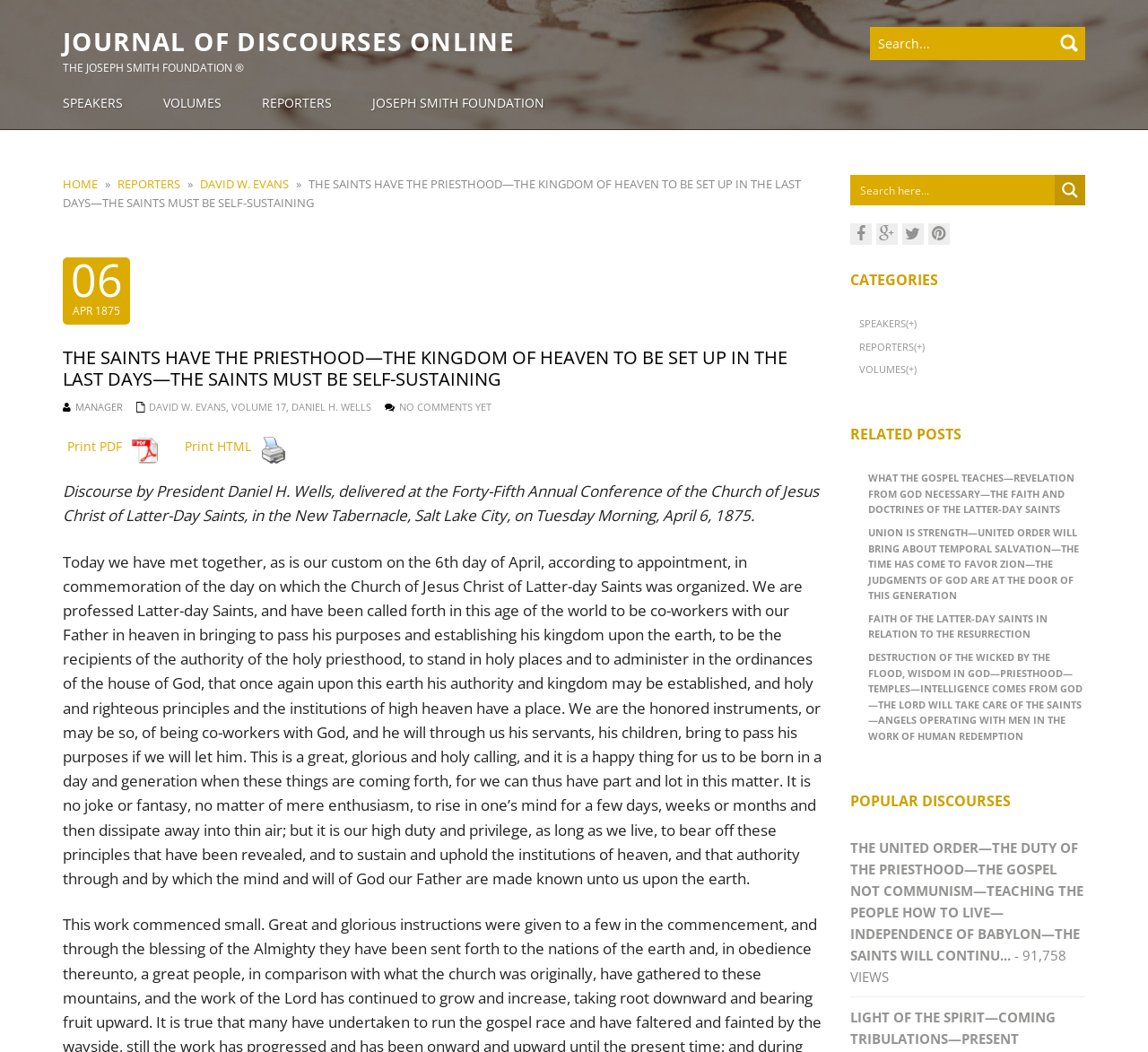What is the name of the speaker?
Utilize the information in the image to give a detailed answer to the question.

I found the answer by looking at the title of the discourse, which says 'Discourse by President Daniel H. Wells...'.